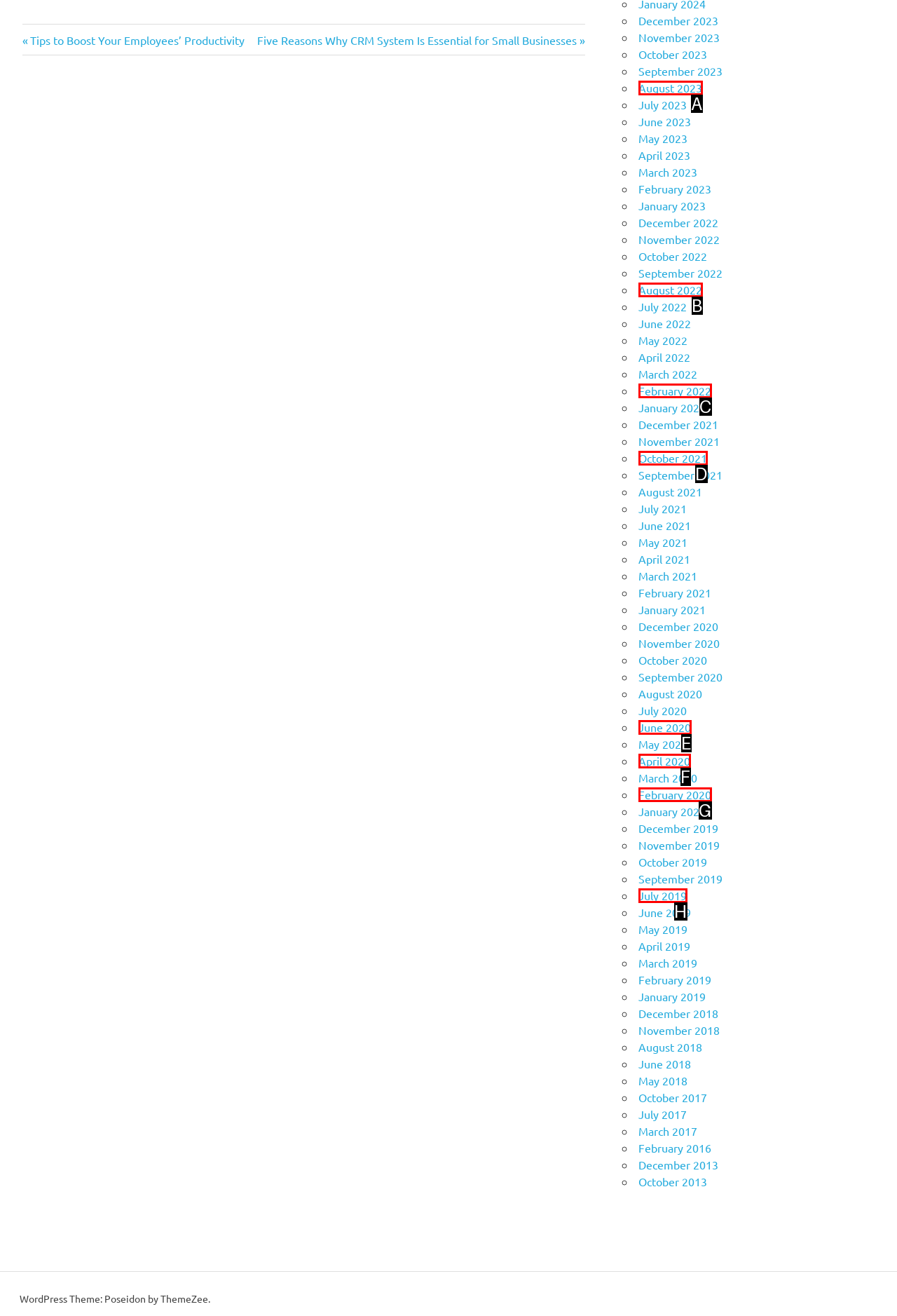Find the option that fits the given description: April 2020
Answer with the letter representing the correct choice directly.

F